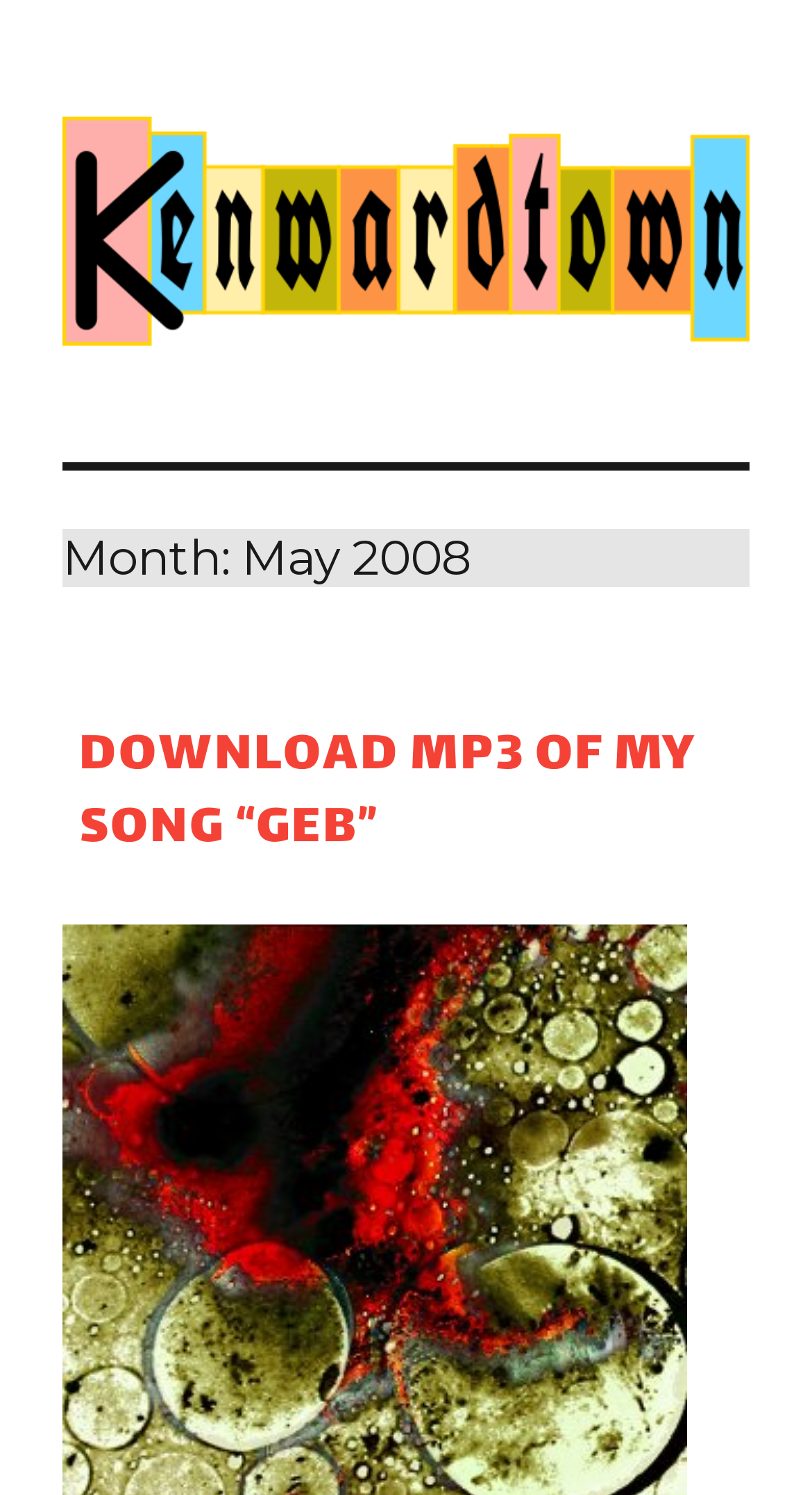Please extract and provide the main headline of the webpage.

Month: May 2008